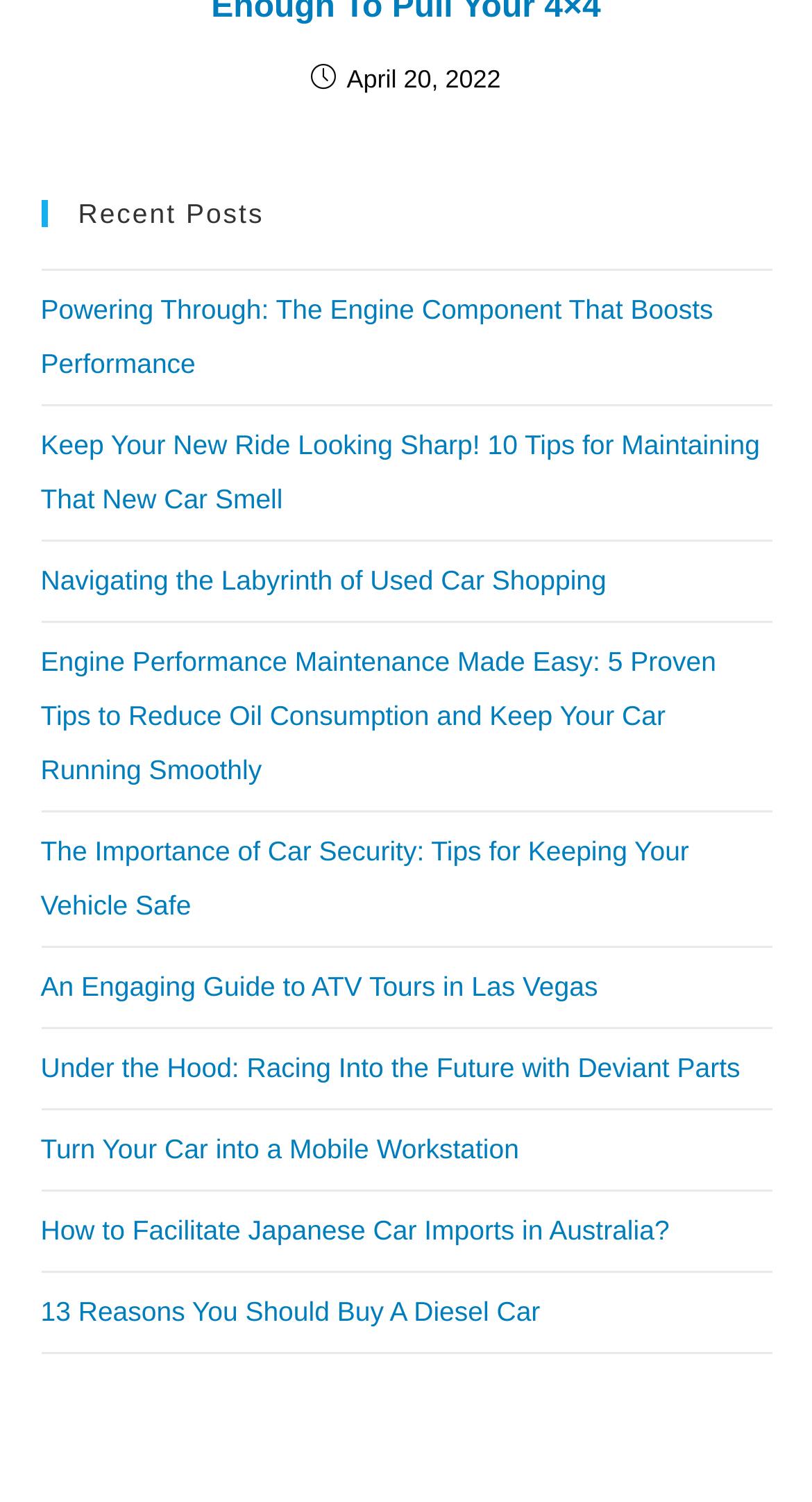Can you provide the bounding box coordinates for the element that should be clicked to implement the instruction: "learn about 'How to Facilitate Japanese Car Imports in Australia?'"?

[0.05, 0.809, 0.824, 0.83]